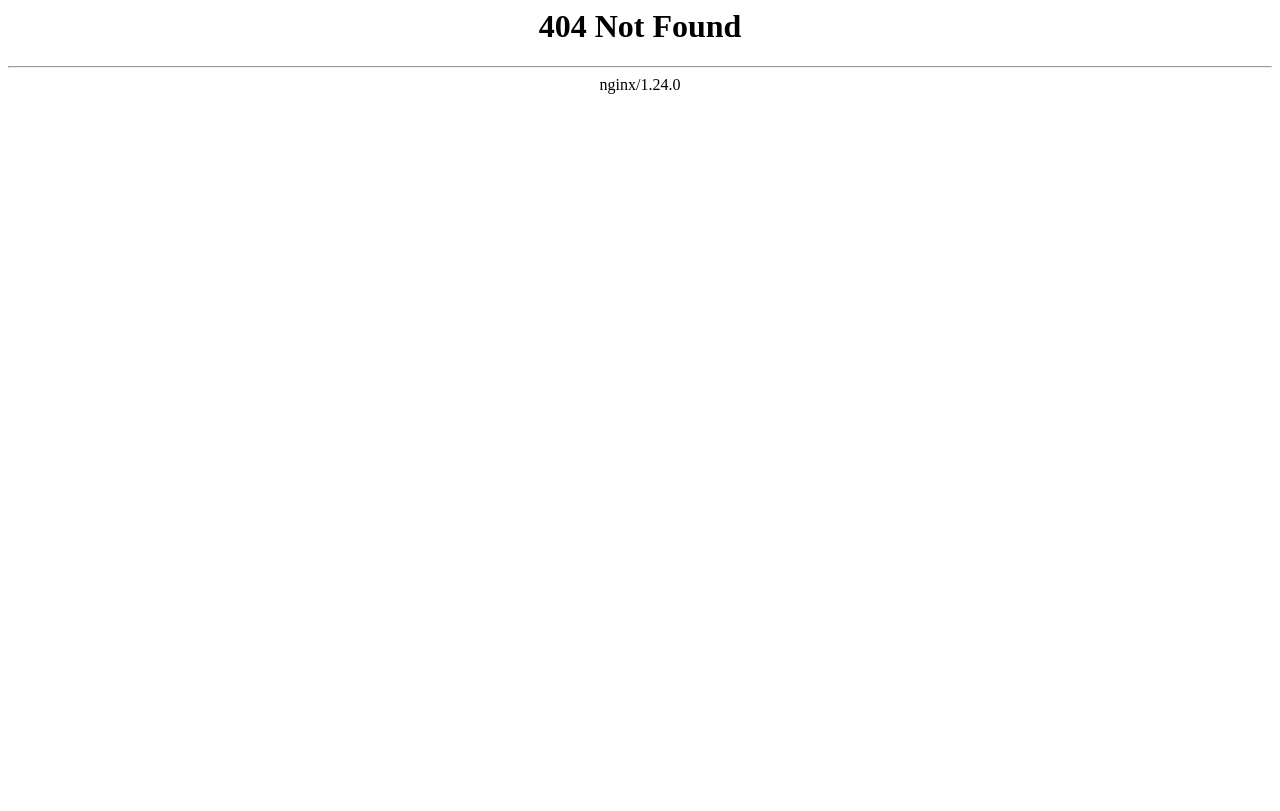Find the primary header on the webpage and provide its text.

404 Not Found